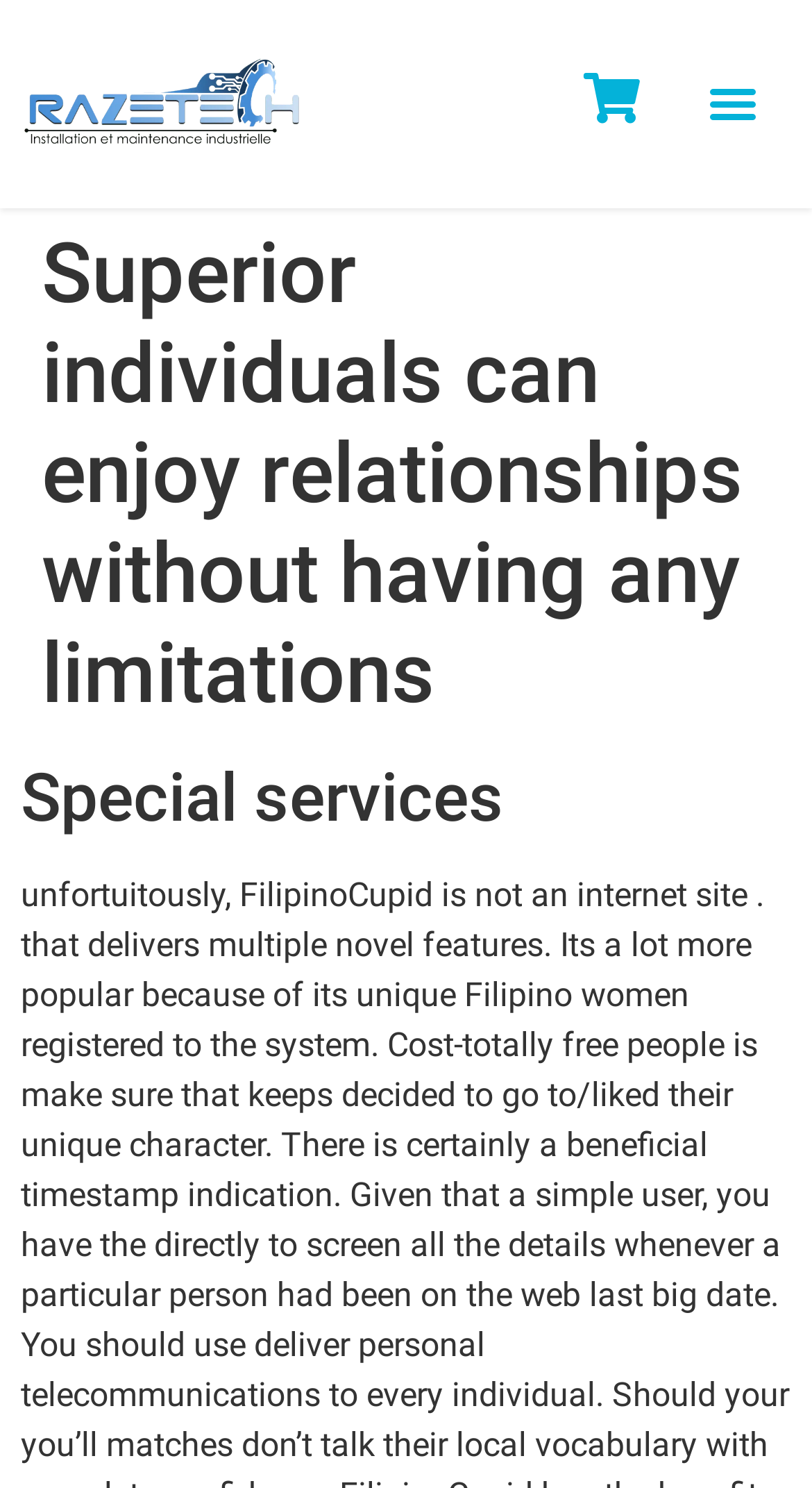Determine the bounding box coordinates for the UI element matching this description: "alt="United States Naval Academy"".

None